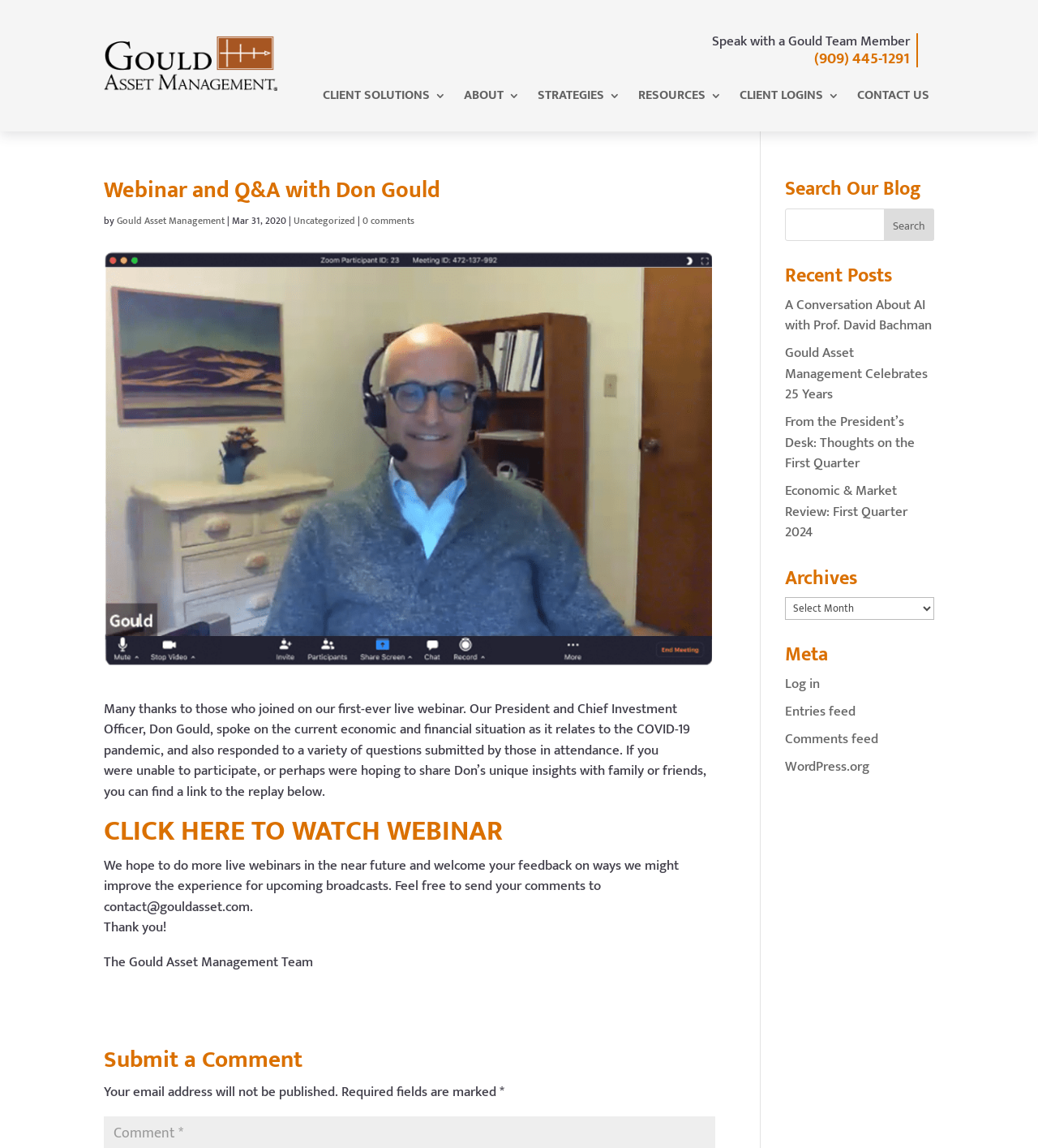How can I submit a comment?
Examine the image and give a concise answer in one word or a short phrase.

Fill out the form